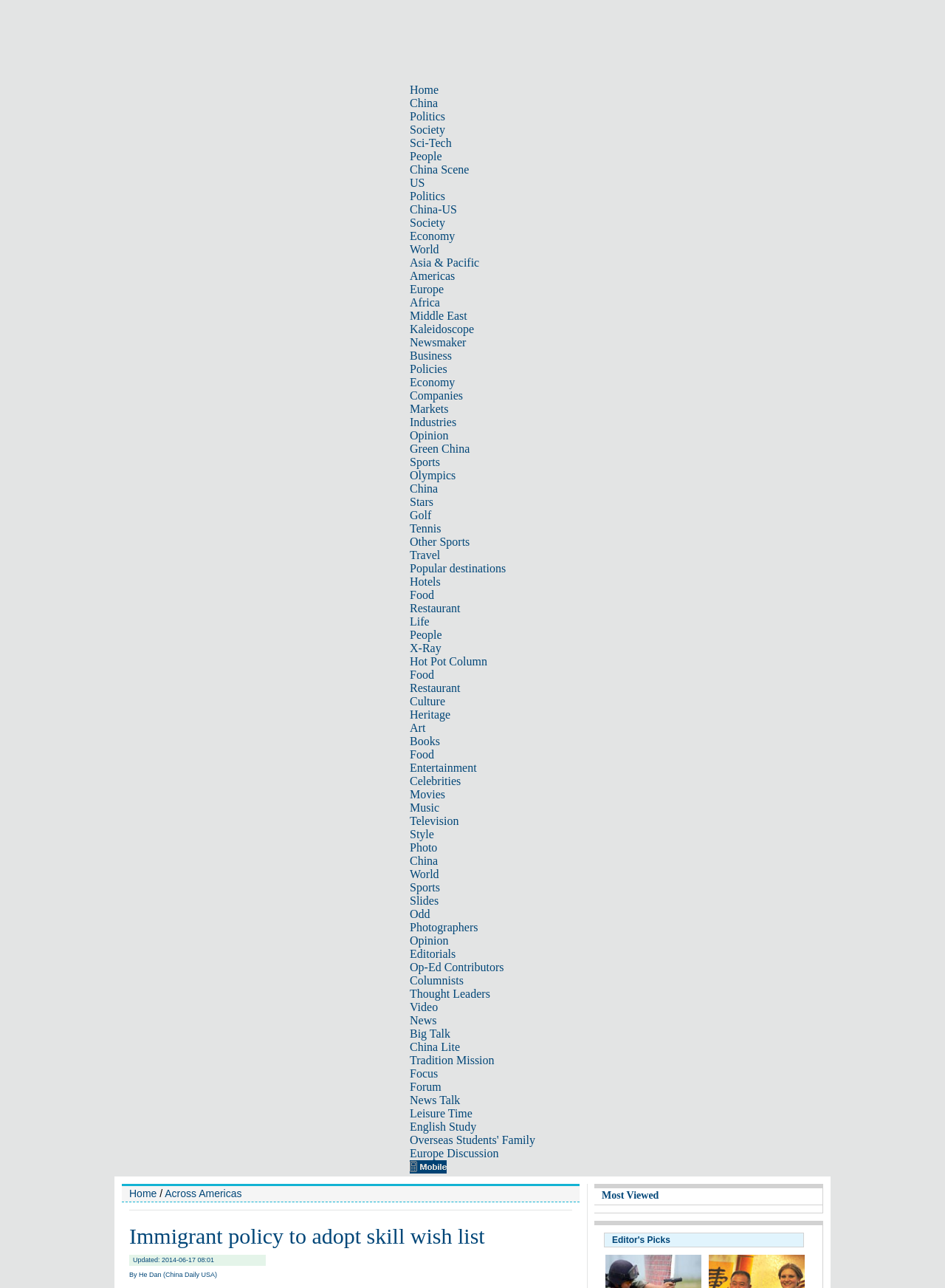What is the subcategory under 'China' in the top navigation bar?
Please provide an in-depth and detailed response to the question.

I looked at the subcategories under 'China' in the top navigation bar and found 'Stars' as one of the options.